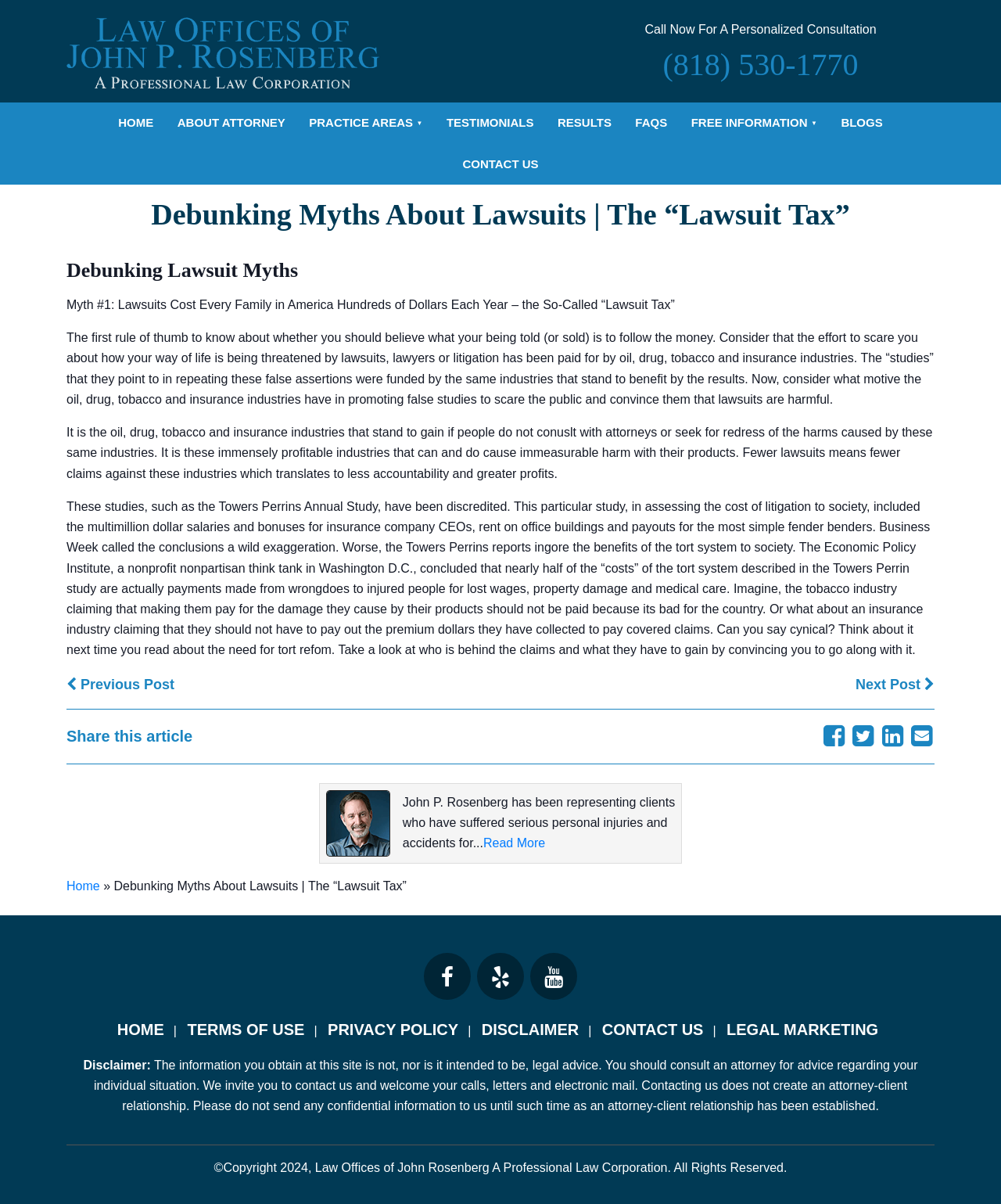Provide your answer in one word or a succinct phrase for the question: 
What is the phone number to call for a personalized consultation?

(818) 530-1770